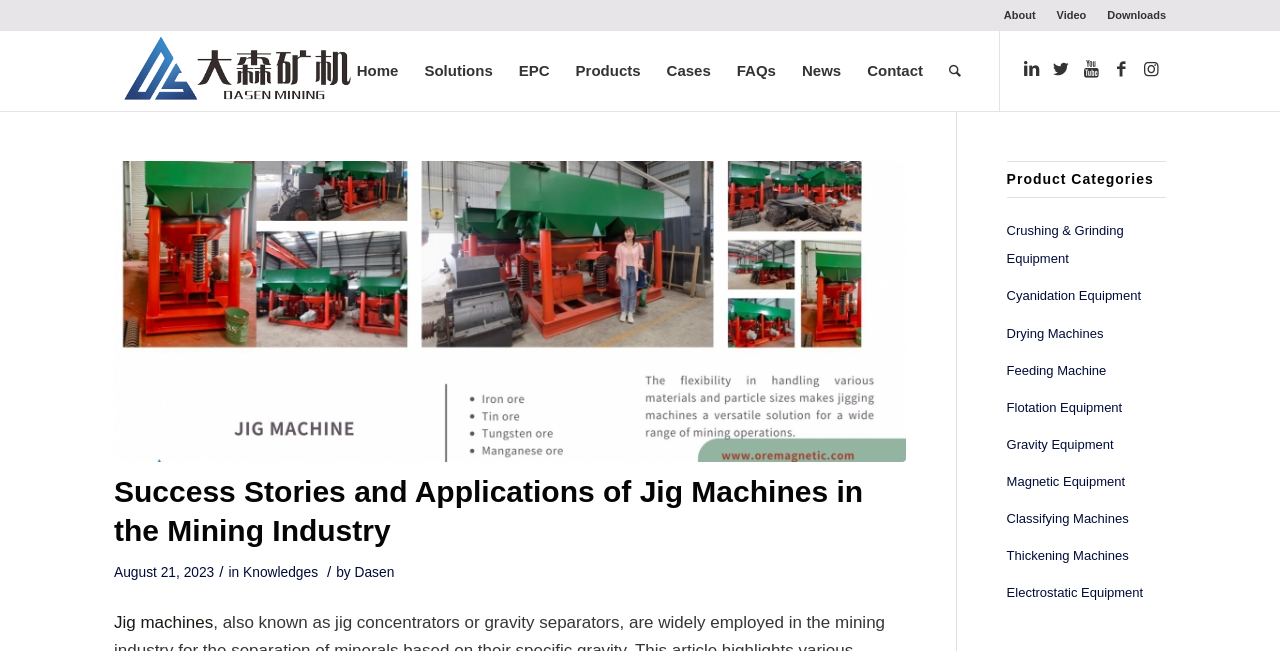What is the company name in the top-left corner? Please answer the question using a single word or phrase based on the image.

Dasen Mining